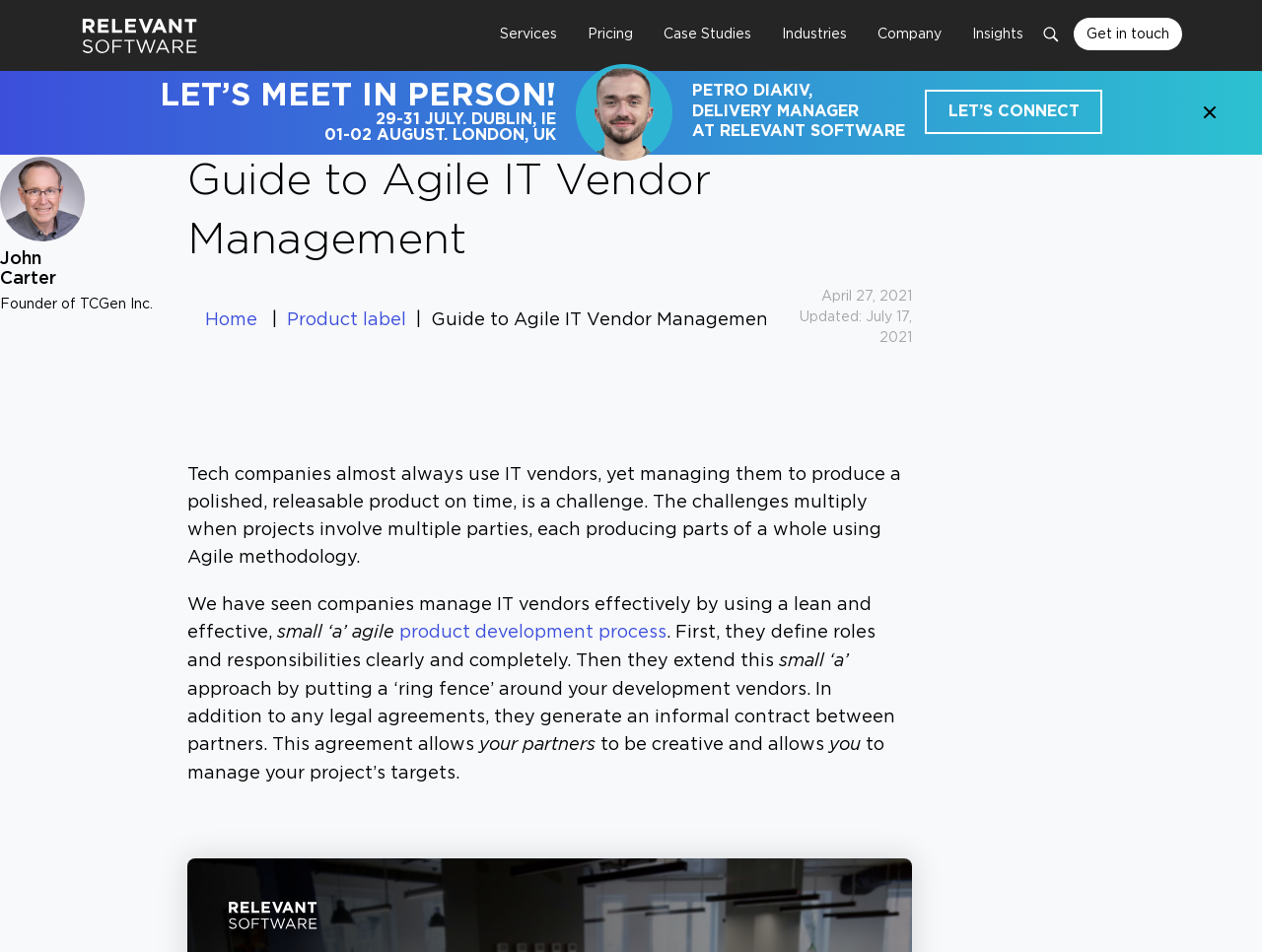Locate the bounding box coordinates of the element that should be clicked to execute the following instruction: "Fill in the 'Name' field".

[0.607, 0.28, 0.968, 0.33]